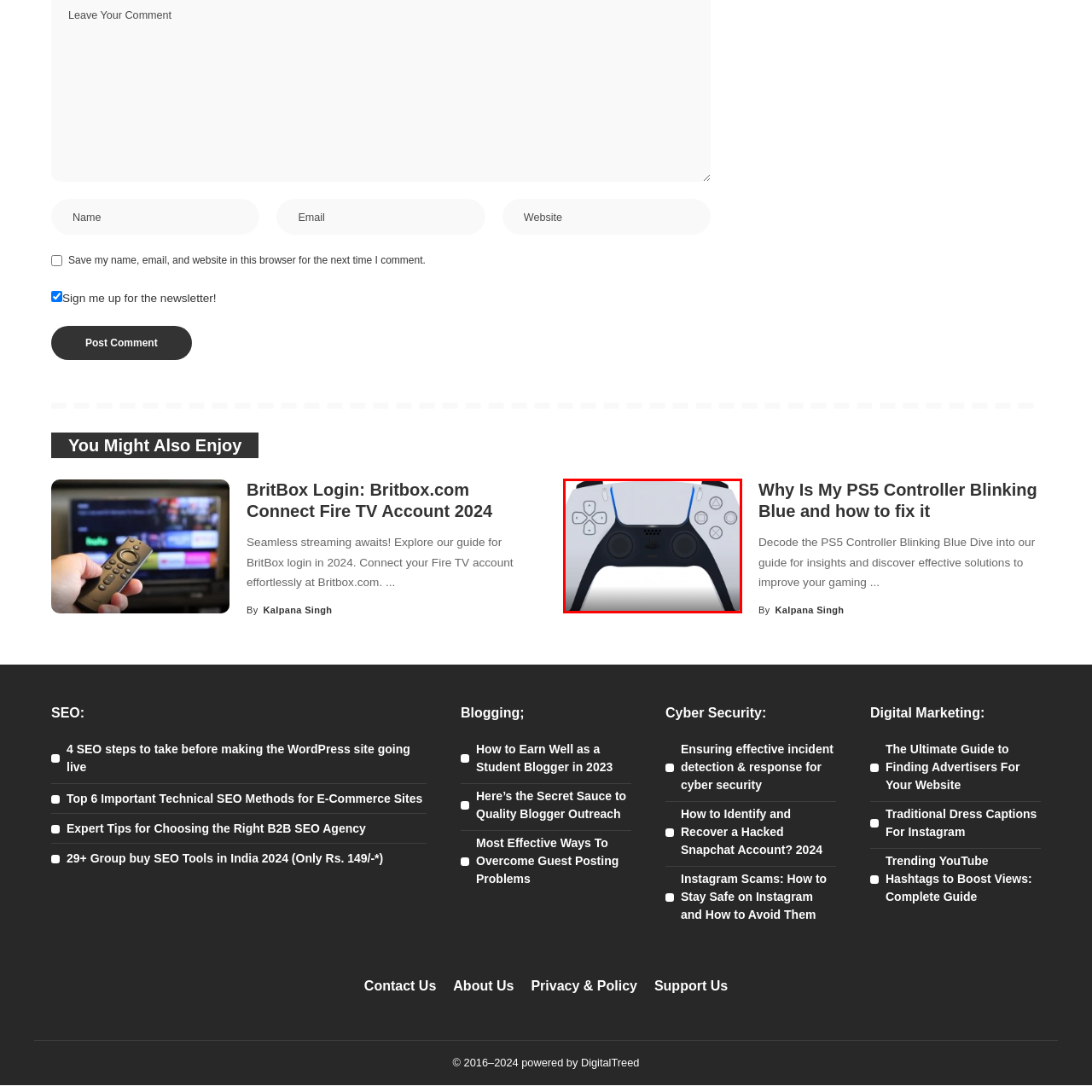What is the brand heritage symbol located at the center of the controller?
Examine the area marked by the red bounding box and respond with a one-word or short phrase answer.

PlayStation logo